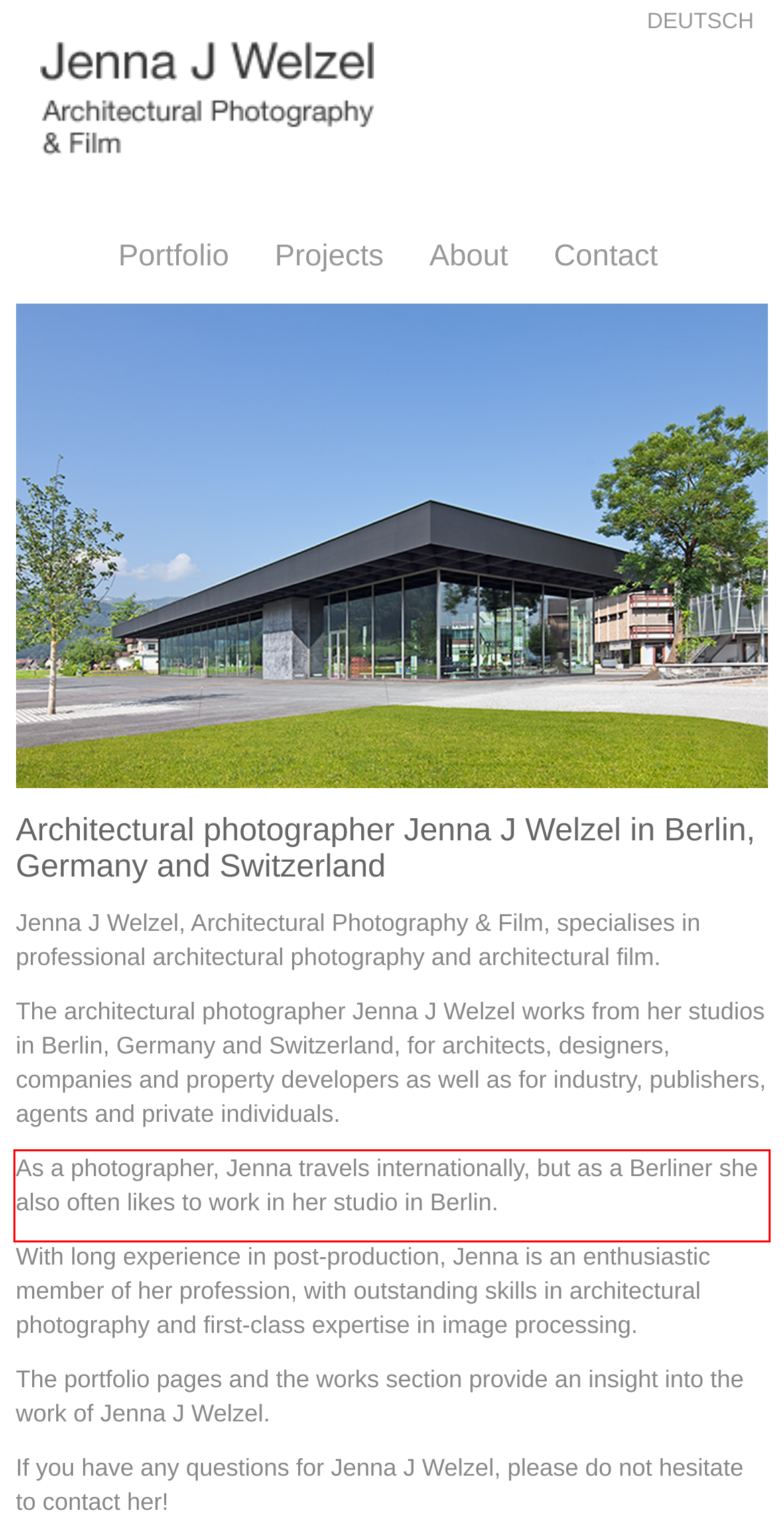Analyze the screenshot of a webpage where a red rectangle is bounding a UI element. Extract and generate the text content within this red bounding box.

As a photographer, Jenna travels internationally, but as a Berliner she also often likes to work in her studio in Berlin.